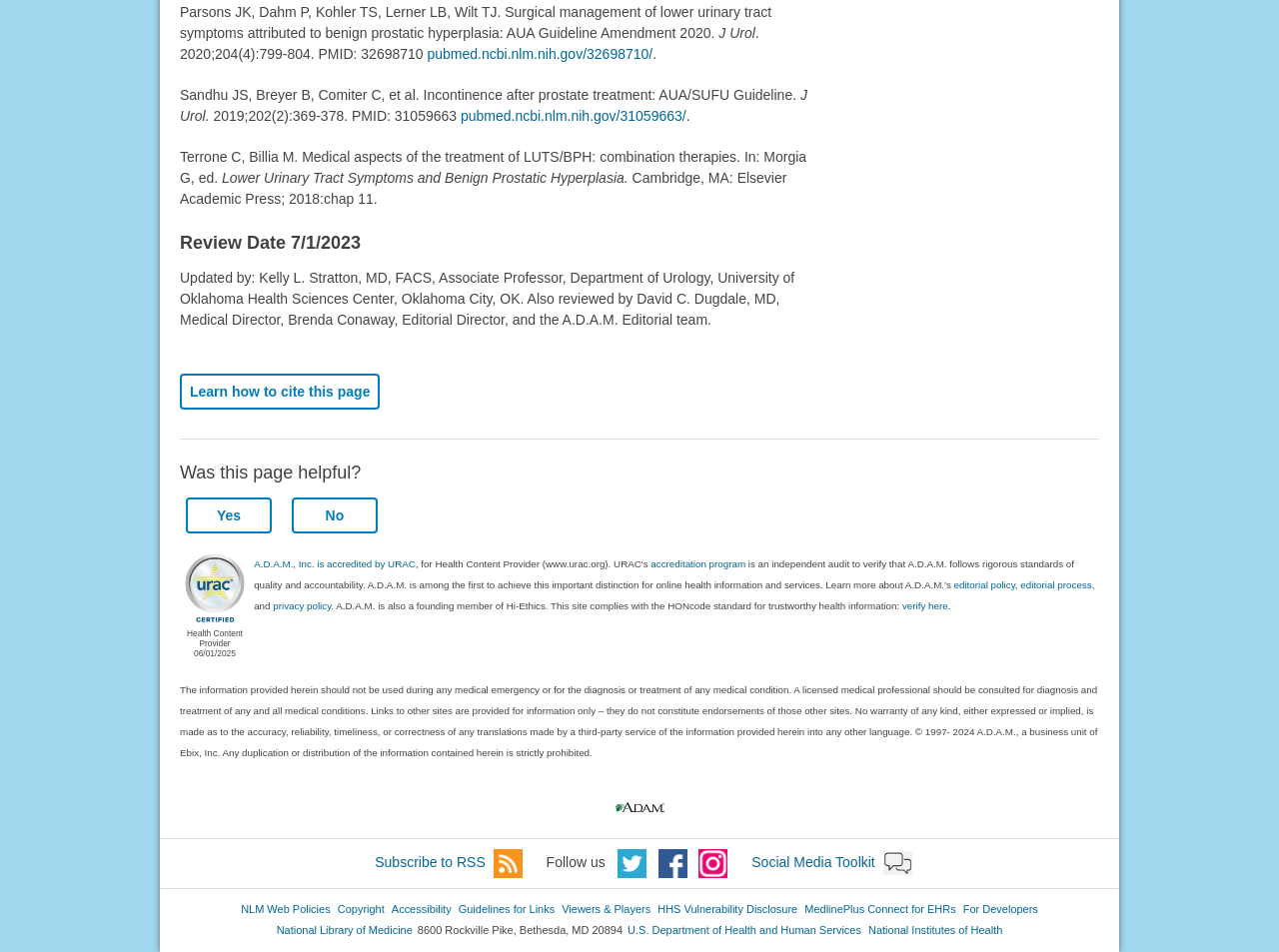Find the bounding box of the UI element described as: "About FIDCO". The bounding box coordinates should be given as four float values between 0 and 1, i.e., [left, top, right, bottom].

None